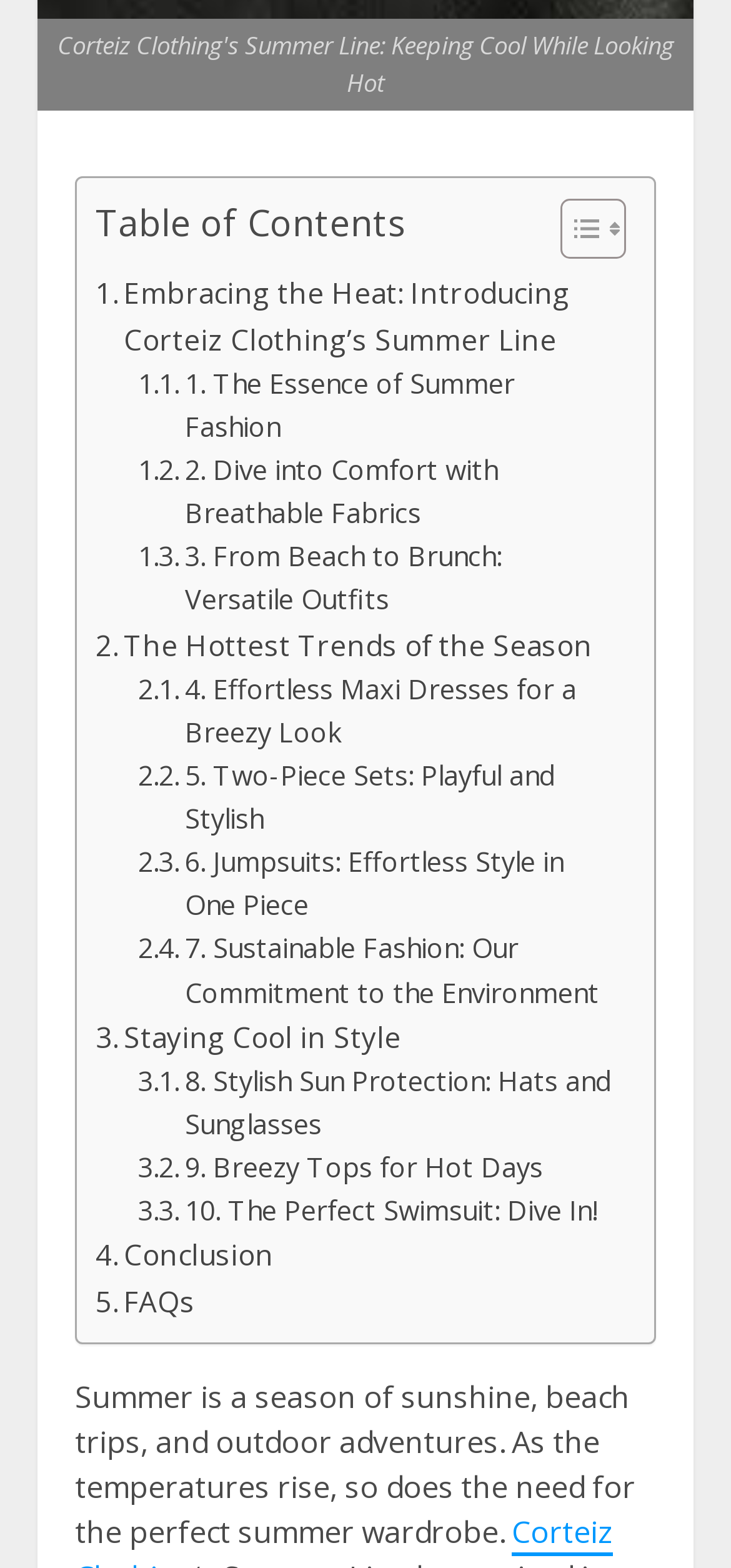Please identify the coordinates of the bounding box for the clickable region that will accomplish this instruction: "Read about Embracing the Heat: Introducing Corteiz Clothing’s Summer Line".

[0.131, 0.173, 0.844, 0.231]